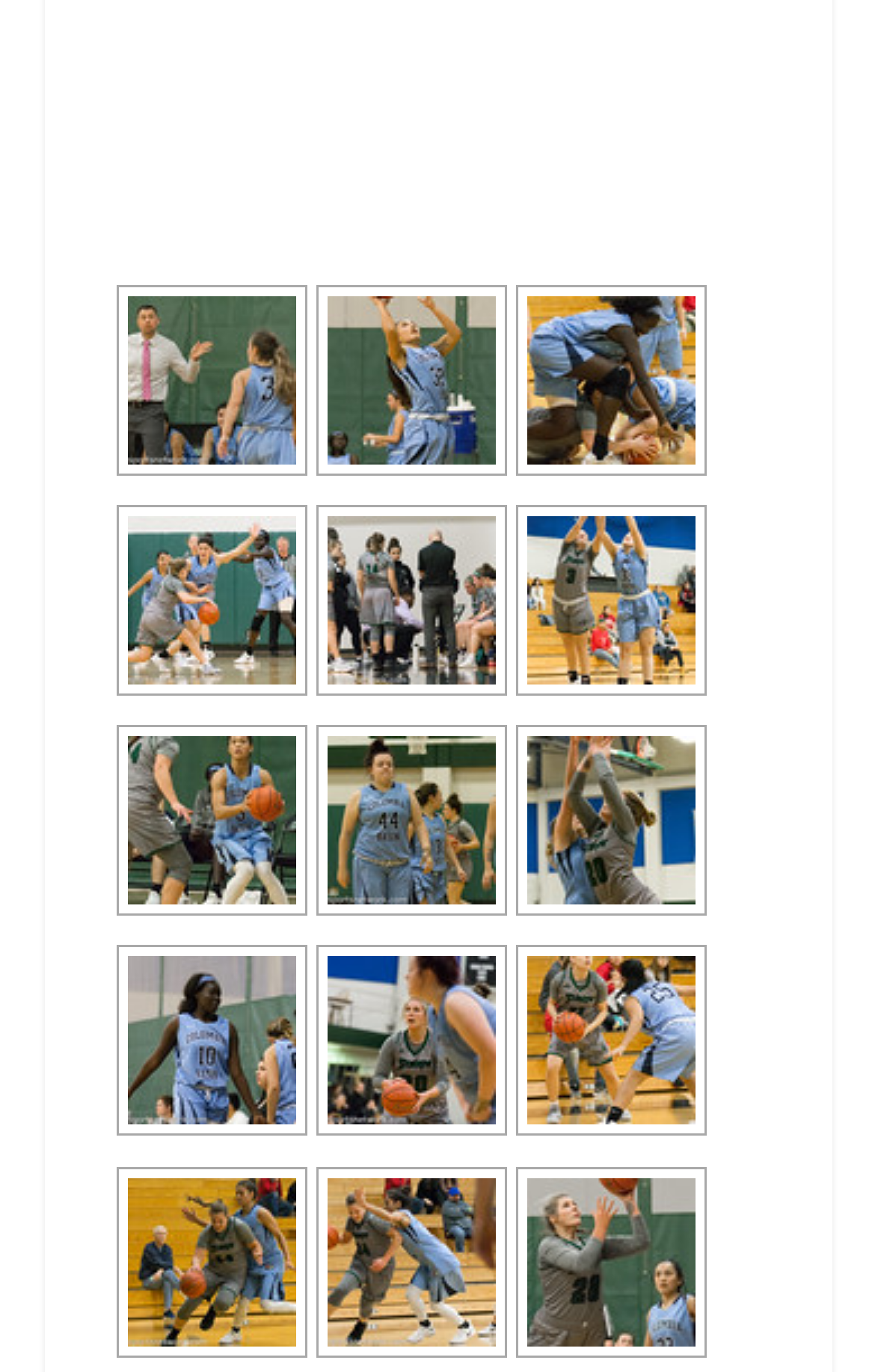Can you pinpoint the bounding box coordinates for the clickable element required for this instruction: "click the link 'Columbia Basin at Chemeketa 12.29.17-75'"? The coordinates should be four float numbers between 0 and 1, i.e., [left, top, right, bottom].

[0.132, 0.325, 0.35, 0.353]